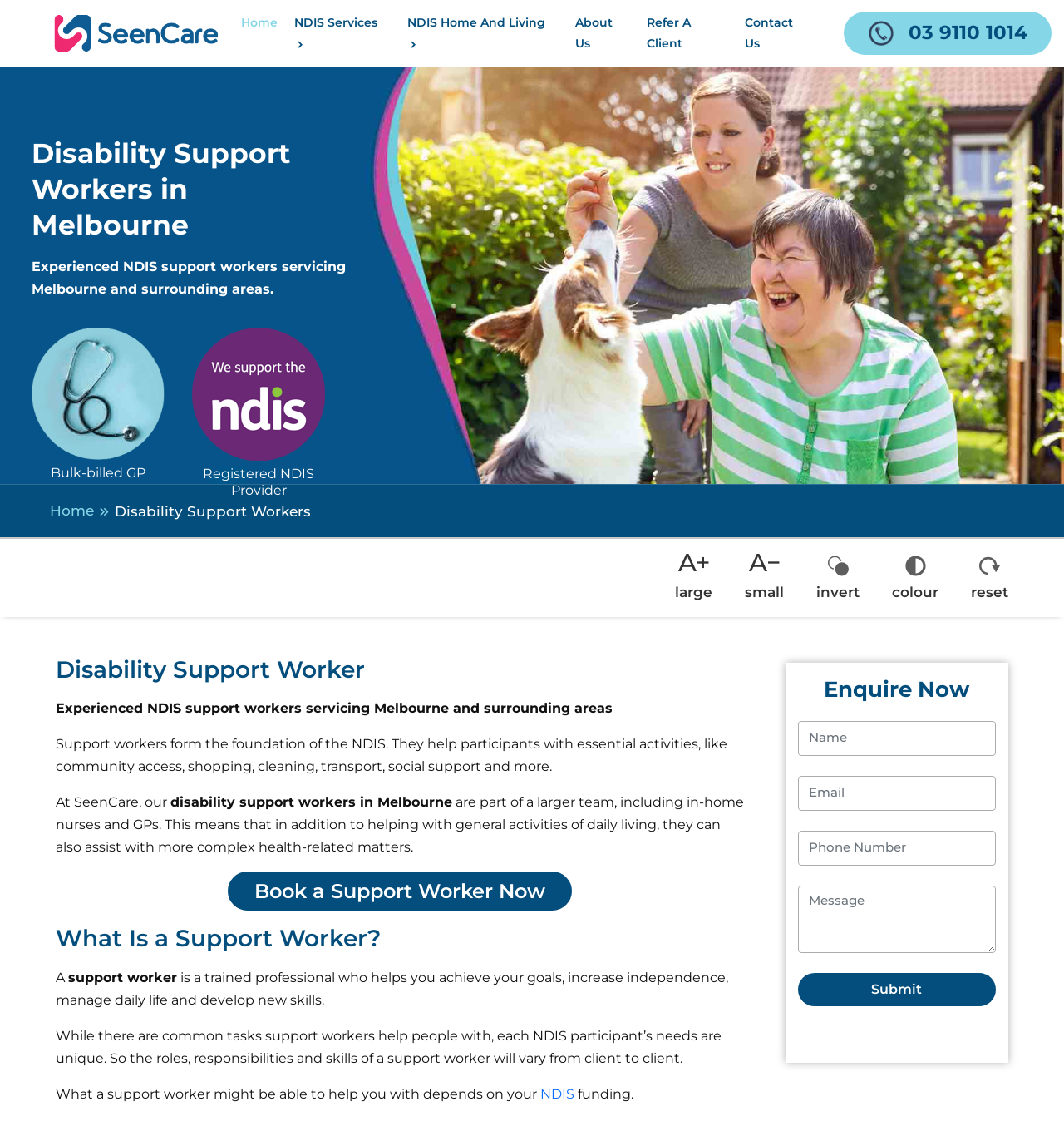What is the main service provided by SeenCare?
Answer with a single word or short phrase according to what you see in the image.

Disability Support Workers